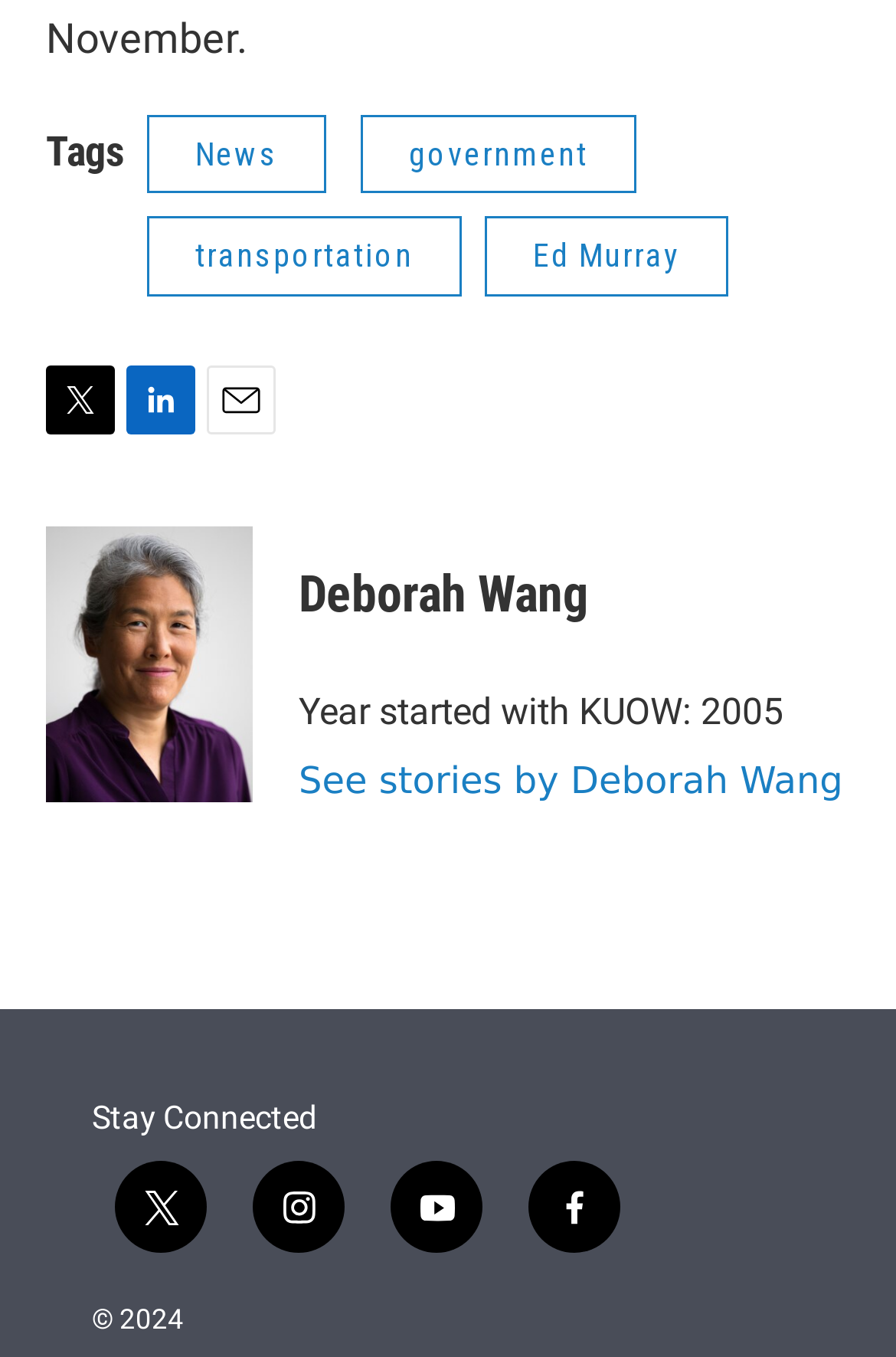Can you show the bounding box coordinates of the region to click on to complete the task described in the instruction: "Click on the link 'Luxury Shipping Container House'"?

None